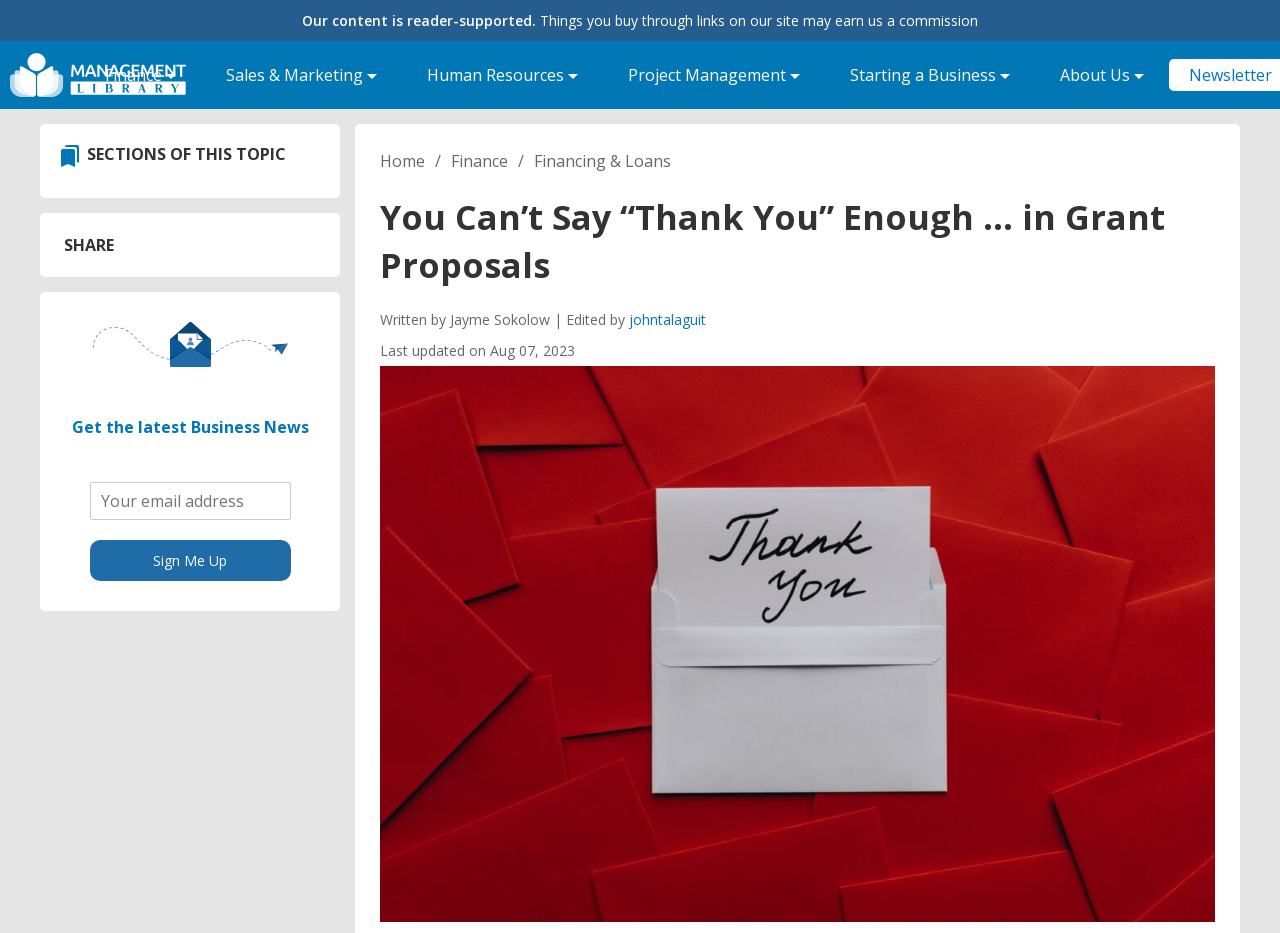Determine the main heading text of the webpage.

You Can’t Say “Thank You” Enough … in Grant Proposals